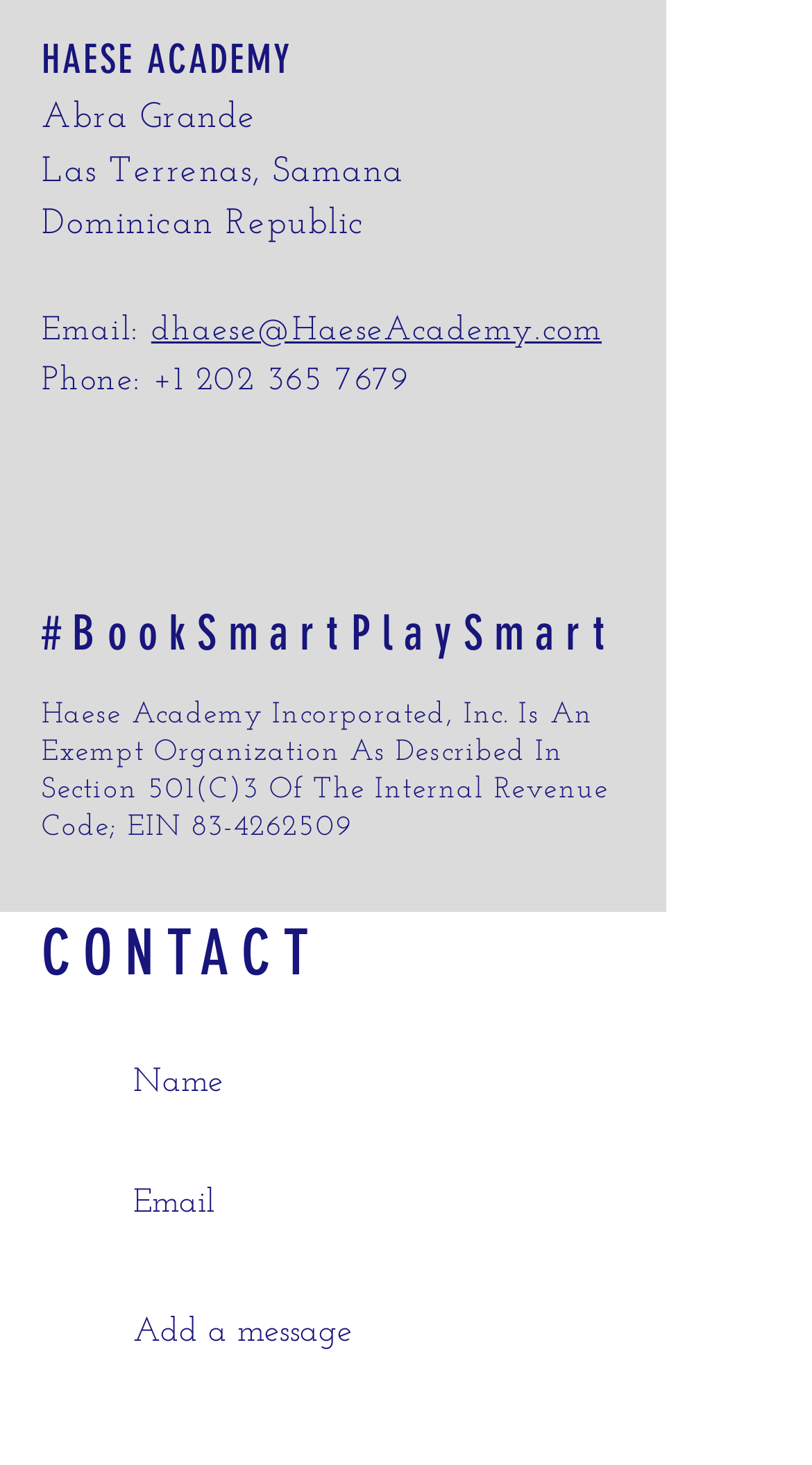Provide the bounding box coordinates for the area that should be clicked to complete the instruction: "find out more about APSN".

None